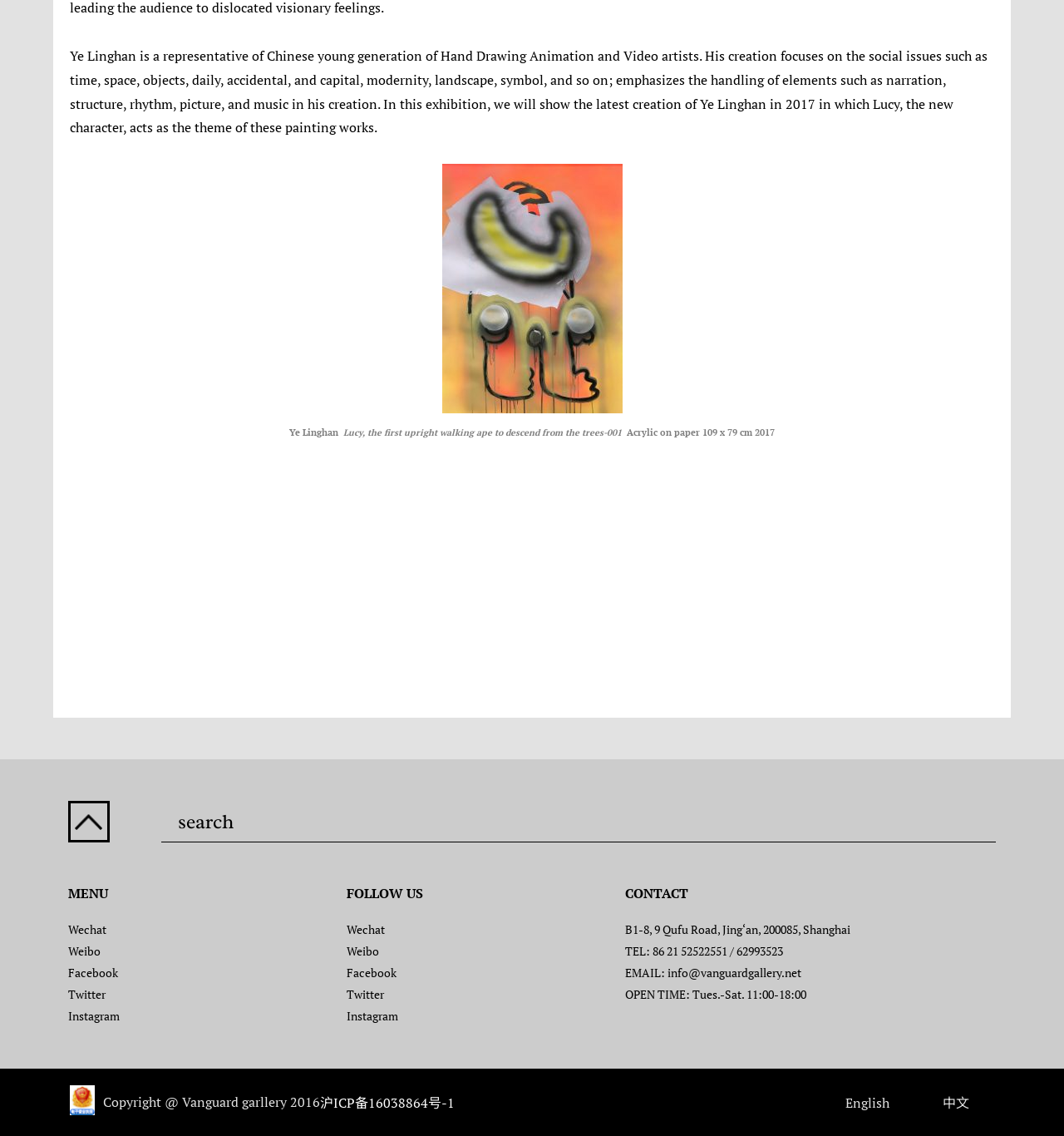What is the address of the Vanguard Gallery?
Utilize the image to construct a detailed and well-explained answer.

The answer can be found in the StaticText element under the 'CONTACT' heading, which provides the address of the Vanguard Gallery as B1-8, 9 Qufu Road, Jing‘an, 200085, Shanghai.